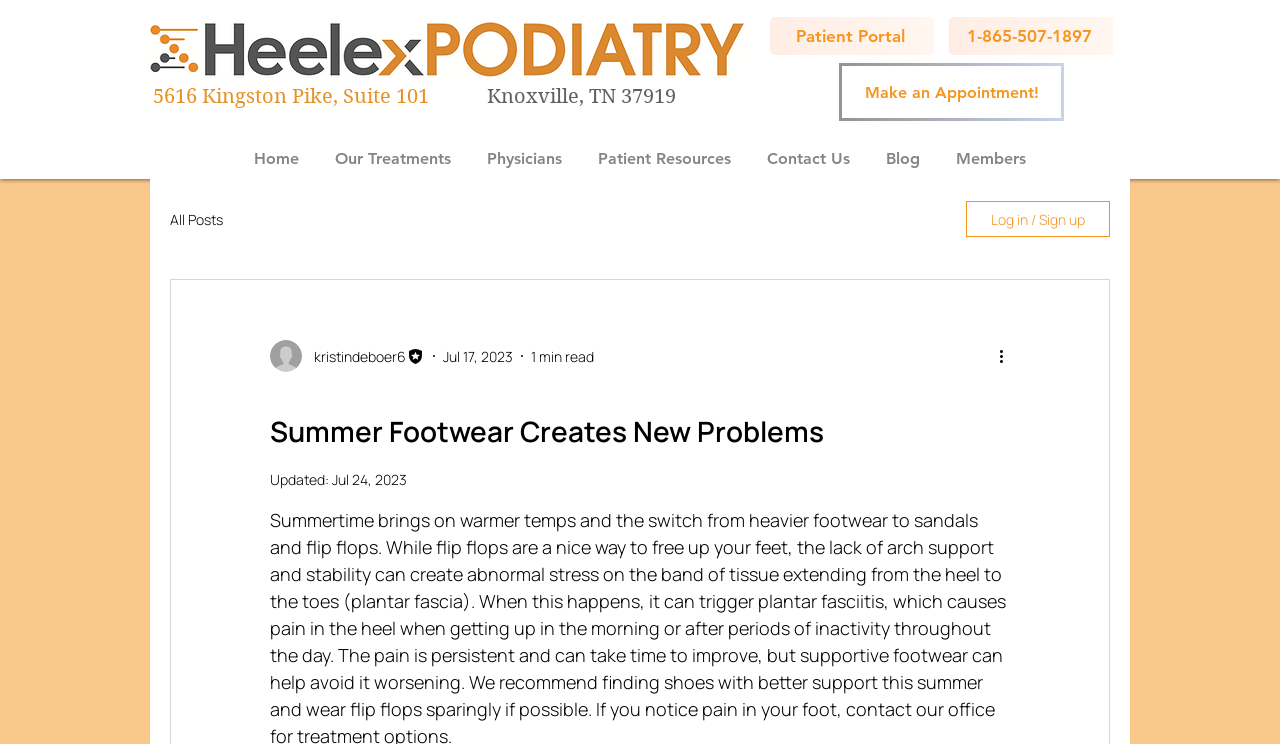Determine the coordinates of the bounding box that should be clicked to complete the instruction: "Read more about Summer Footwear Creates New Problems". The coordinates should be represented by four float numbers between 0 and 1: [left, top, right, bottom].

[0.211, 0.536, 0.789, 0.61]